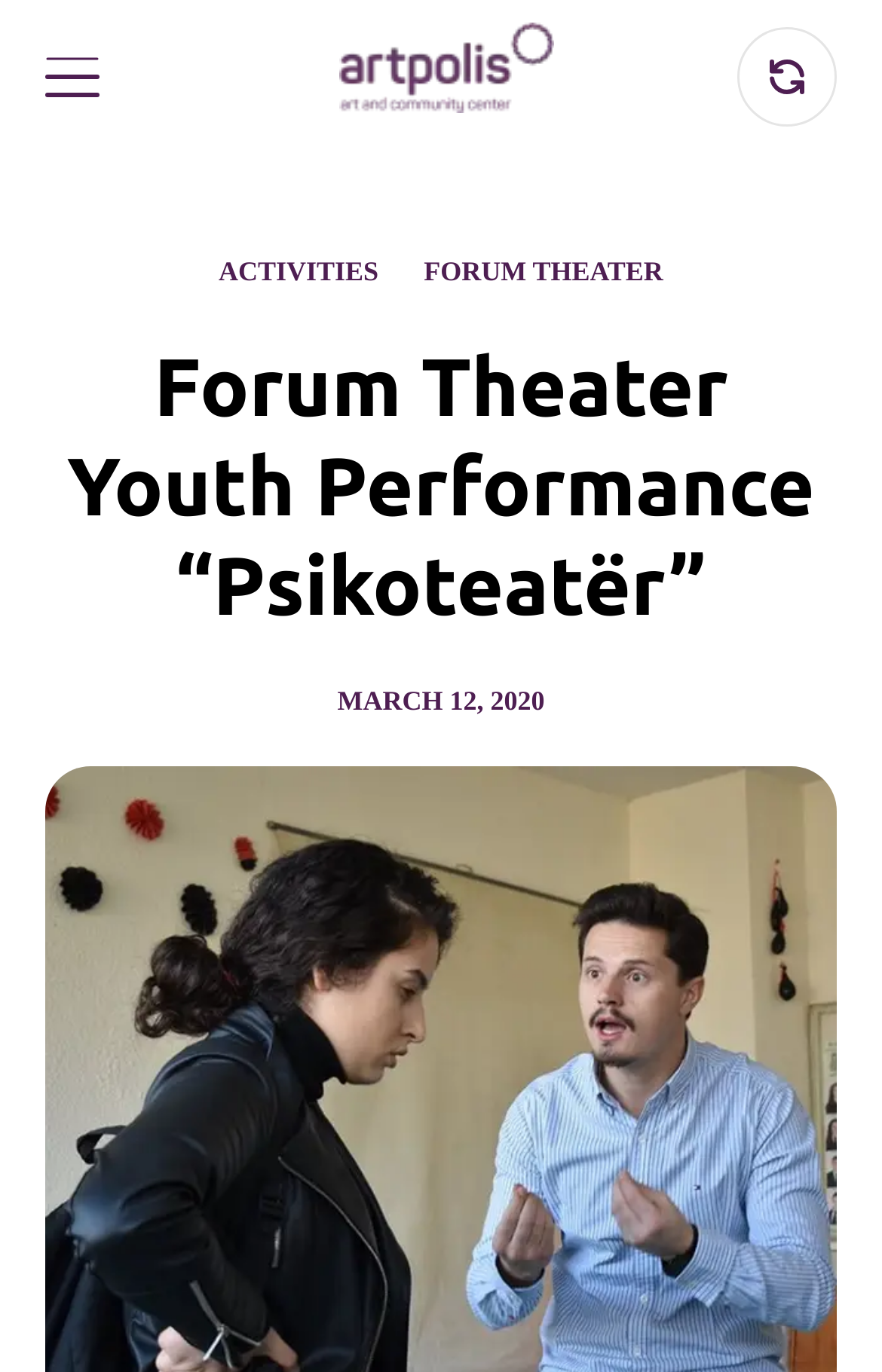Please provide the bounding box coordinates for the UI element as described: "Facebook". The coordinates must be four floats between 0 and 1, represented as [left, top, right, bottom].

[0.051, 0.028, 0.267, 0.068]